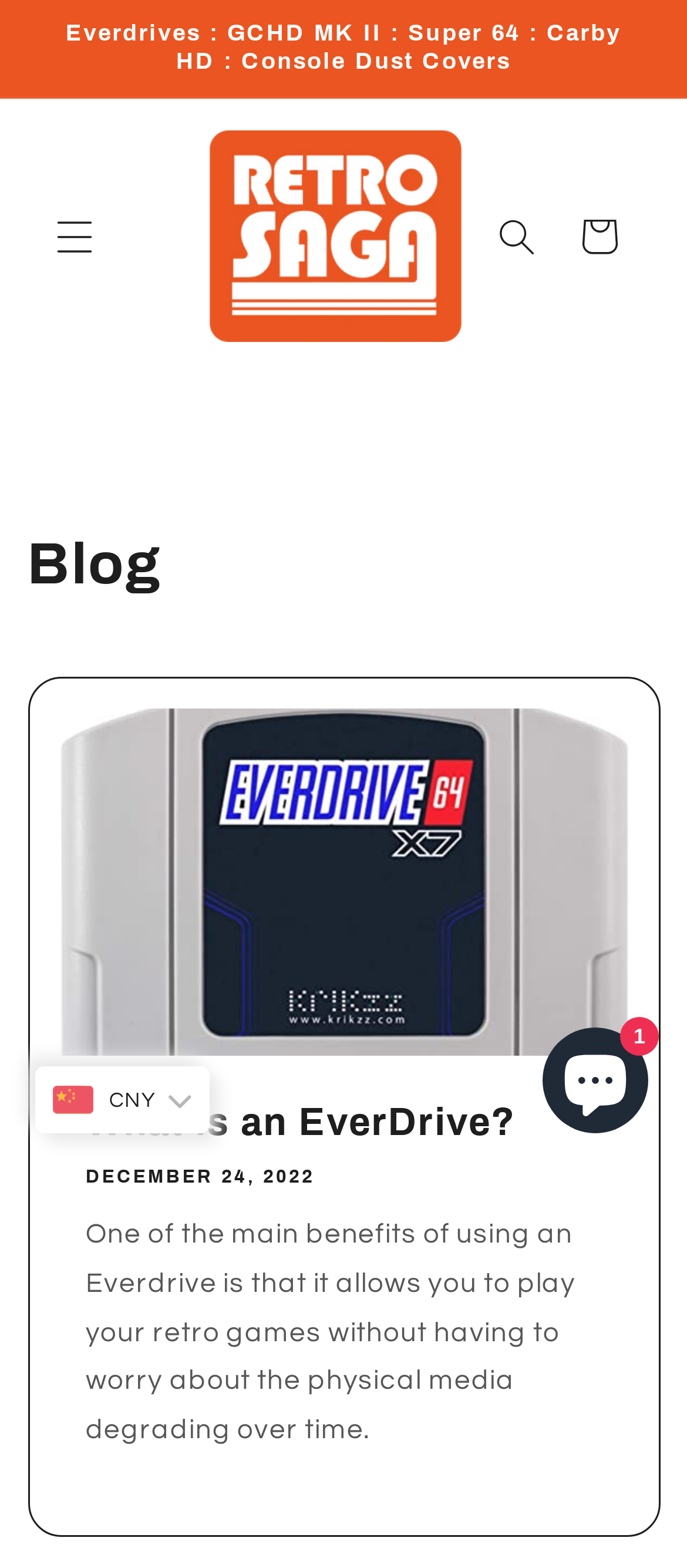What is the main topic of the blog post?
Please utilize the information in the image to give a detailed response to the question.

I determined the main topic of the blog post by looking at the heading 'What is an EverDrive?' and the image with the same title, which suggests that the blog post is about explaining what an EverDrive is.